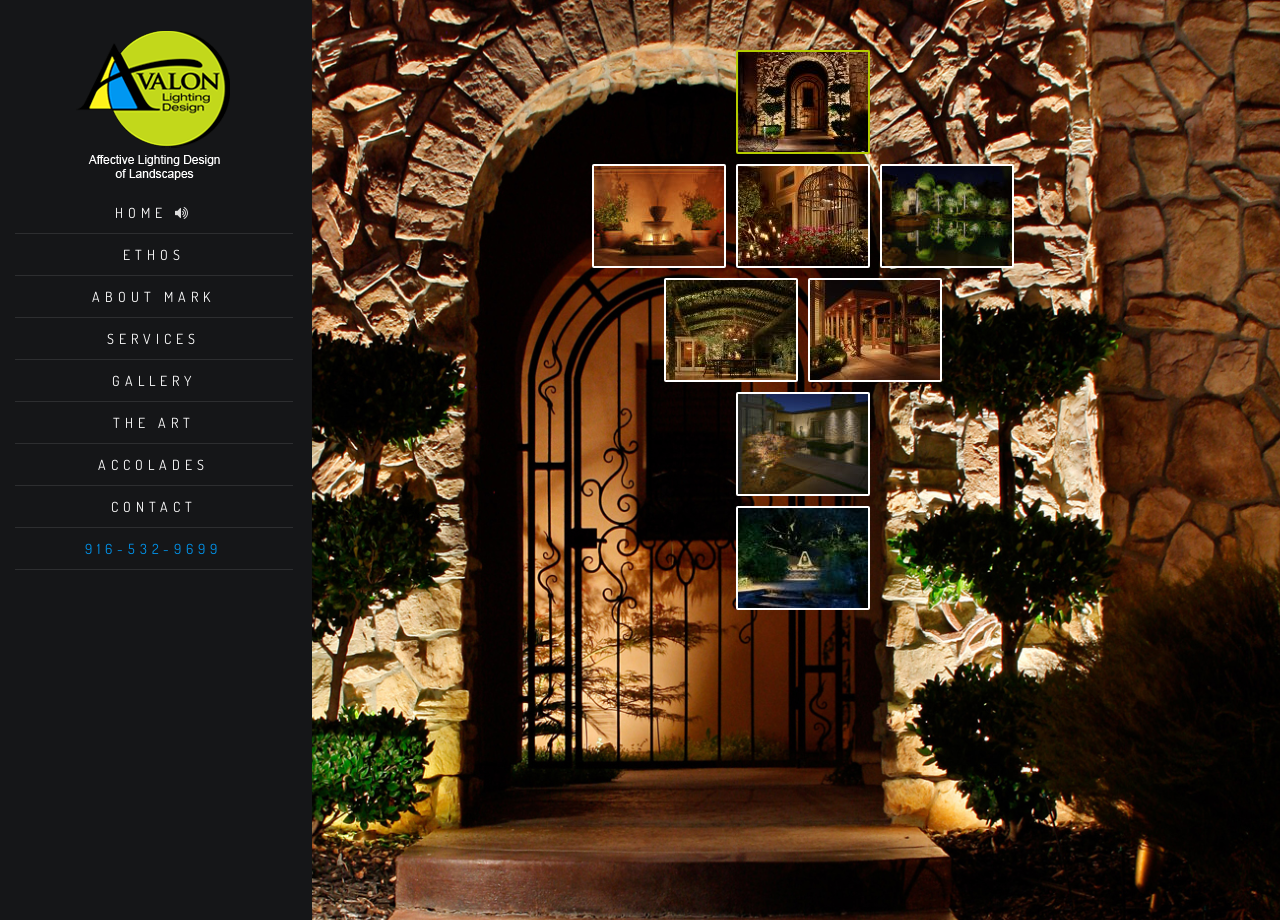Determine the bounding box coordinates for the region that must be clicked to execute the following instruction: "Go to ABOUT MARK".

[0.072, 0.303, 0.168, 0.341]